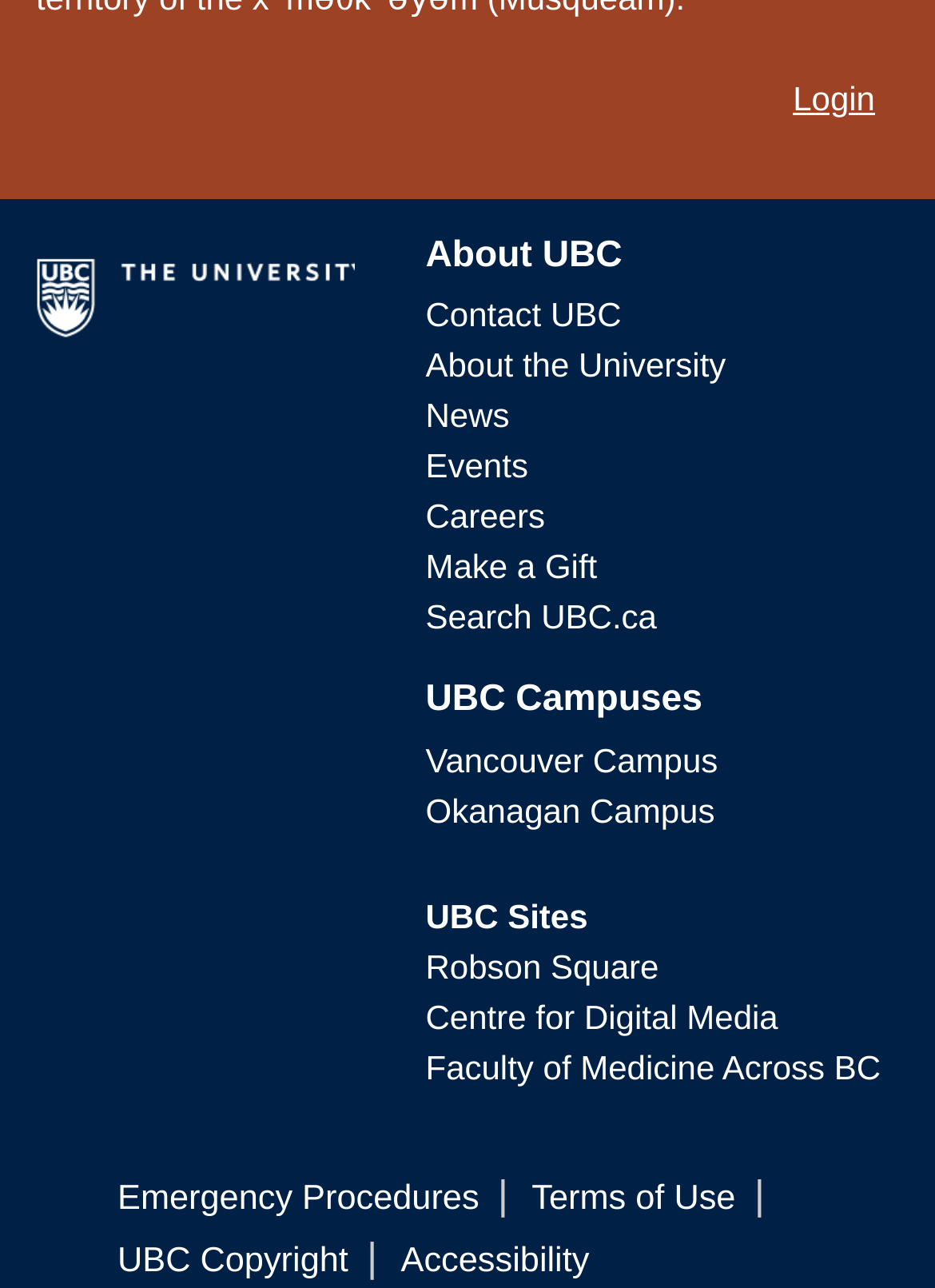What is the link located at the top-right corner of the webpage?
Refer to the screenshot and answer in one word or phrase.

Login